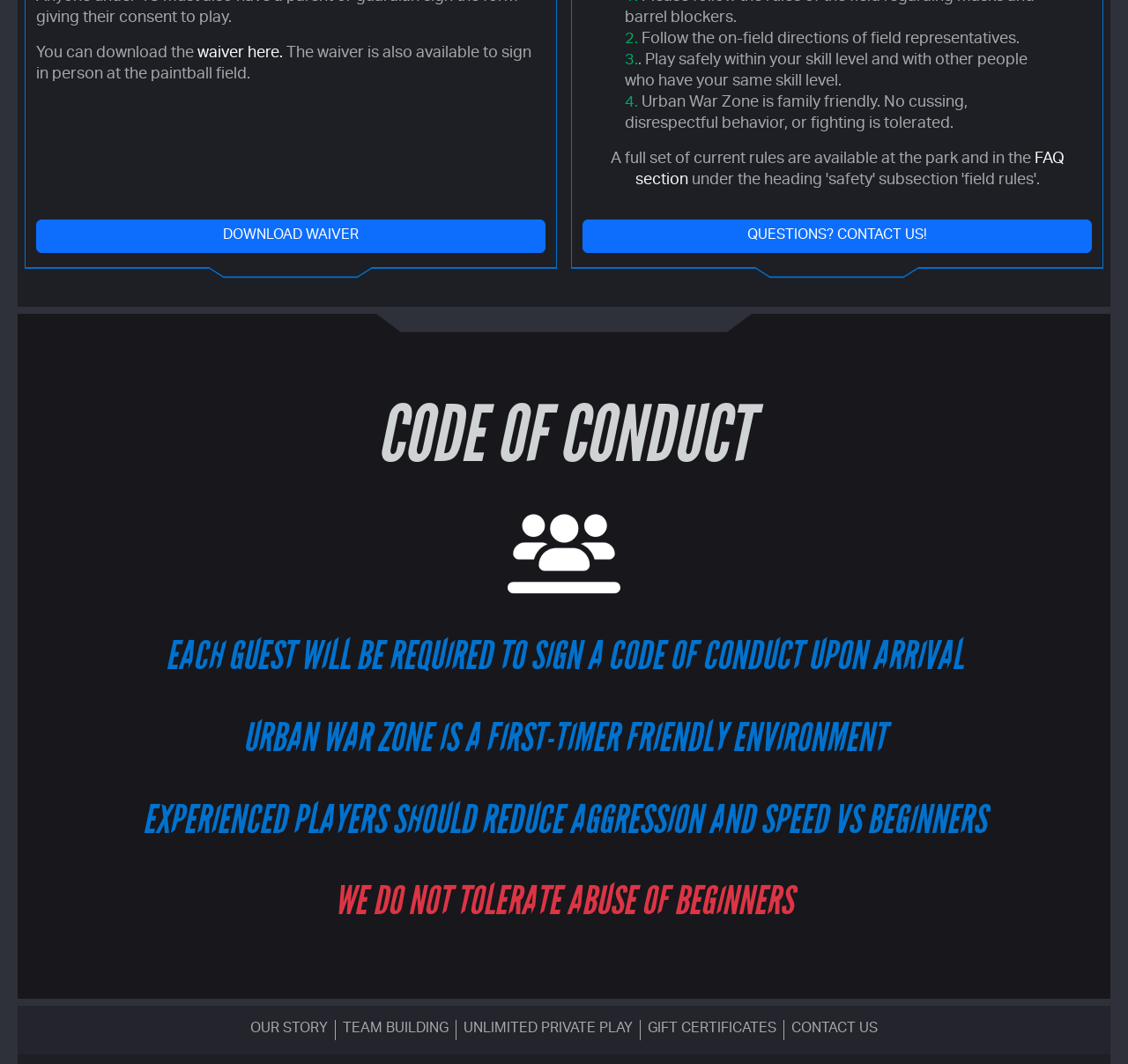From the webpage screenshot, predict the bounding box of the UI element that matches this description: "Questions? Contact us!".

[0.516, 0.207, 0.968, 0.238]